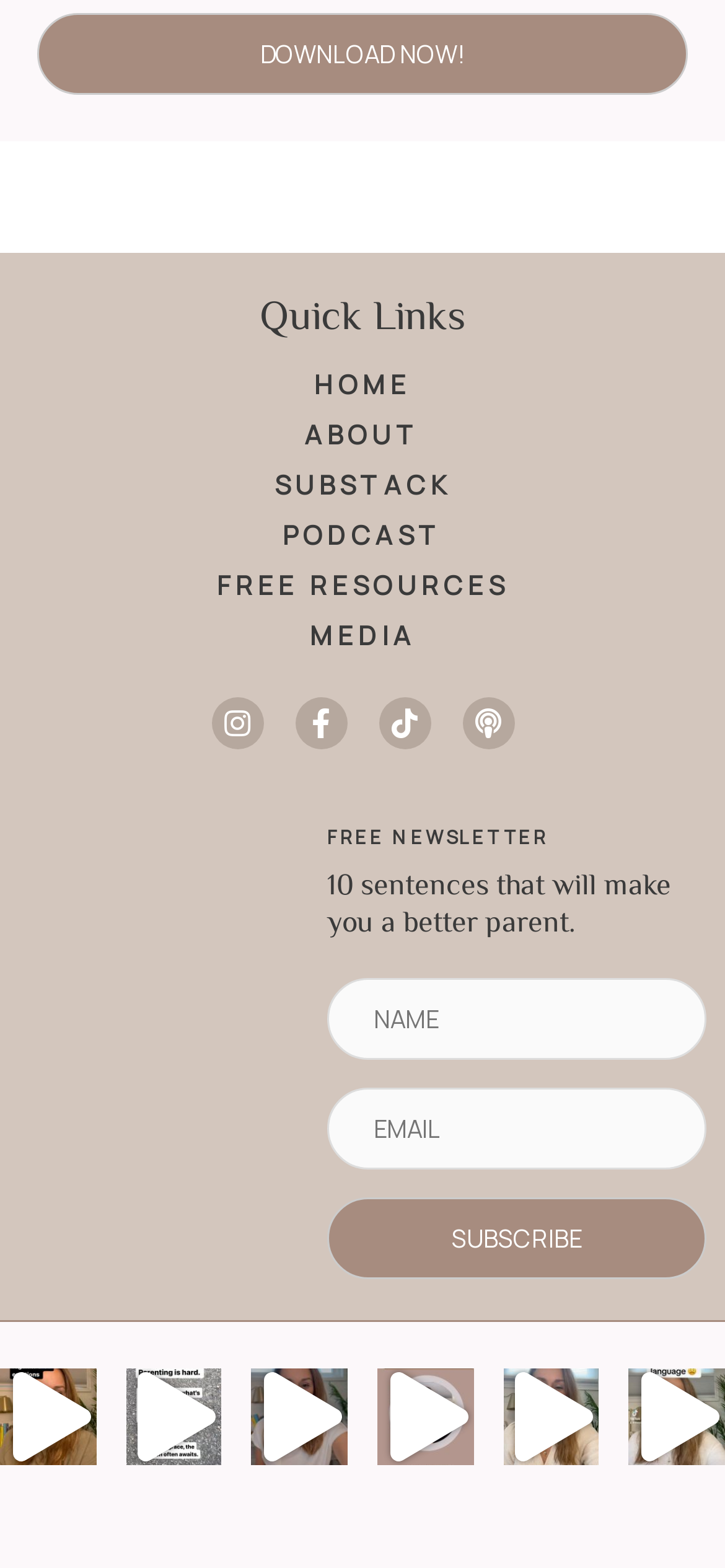Provide a thorough and detailed response to the question by examining the image: 
What is the main topic of this webpage?

Based on the content of the webpage, including the headings, links, and images, it appears that the main topic of this webpage is parenting, specifically focusing on emotional regulation, discipline, and communication with children.